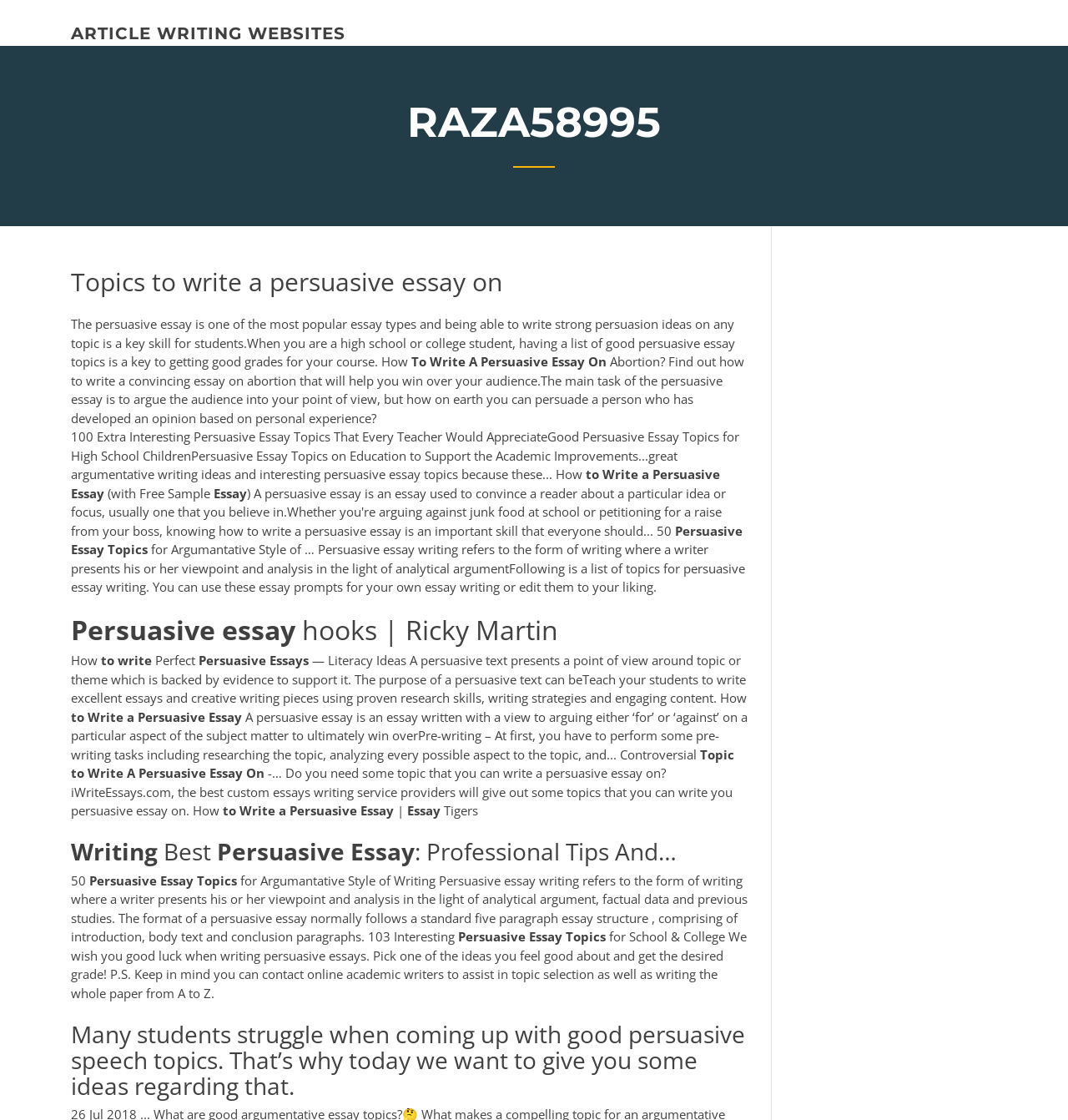Please provide a short answer using a single word or phrase for the question:
Is this webpage providing guidance on how to write a persuasive essay?

Yes